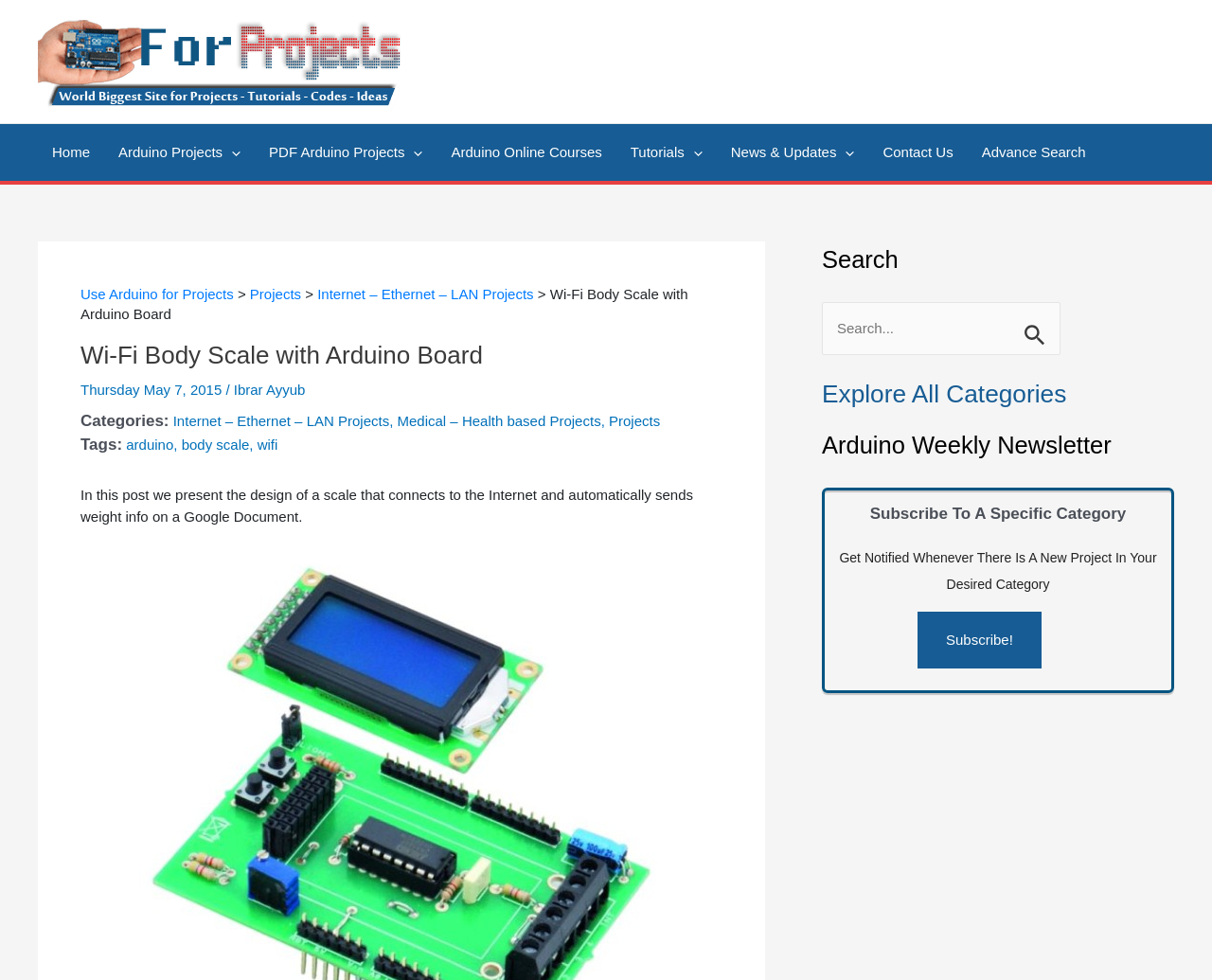Pinpoint the bounding box coordinates of the area that should be clicked to complete the following instruction: "Subscribe to the Arduino Weekly Newsletter". The coordinates must be given as four float numbers between 0 and 1, i.e., [left, top, right, bottom].

[0.687, 0.645, 0.859, 0.661]